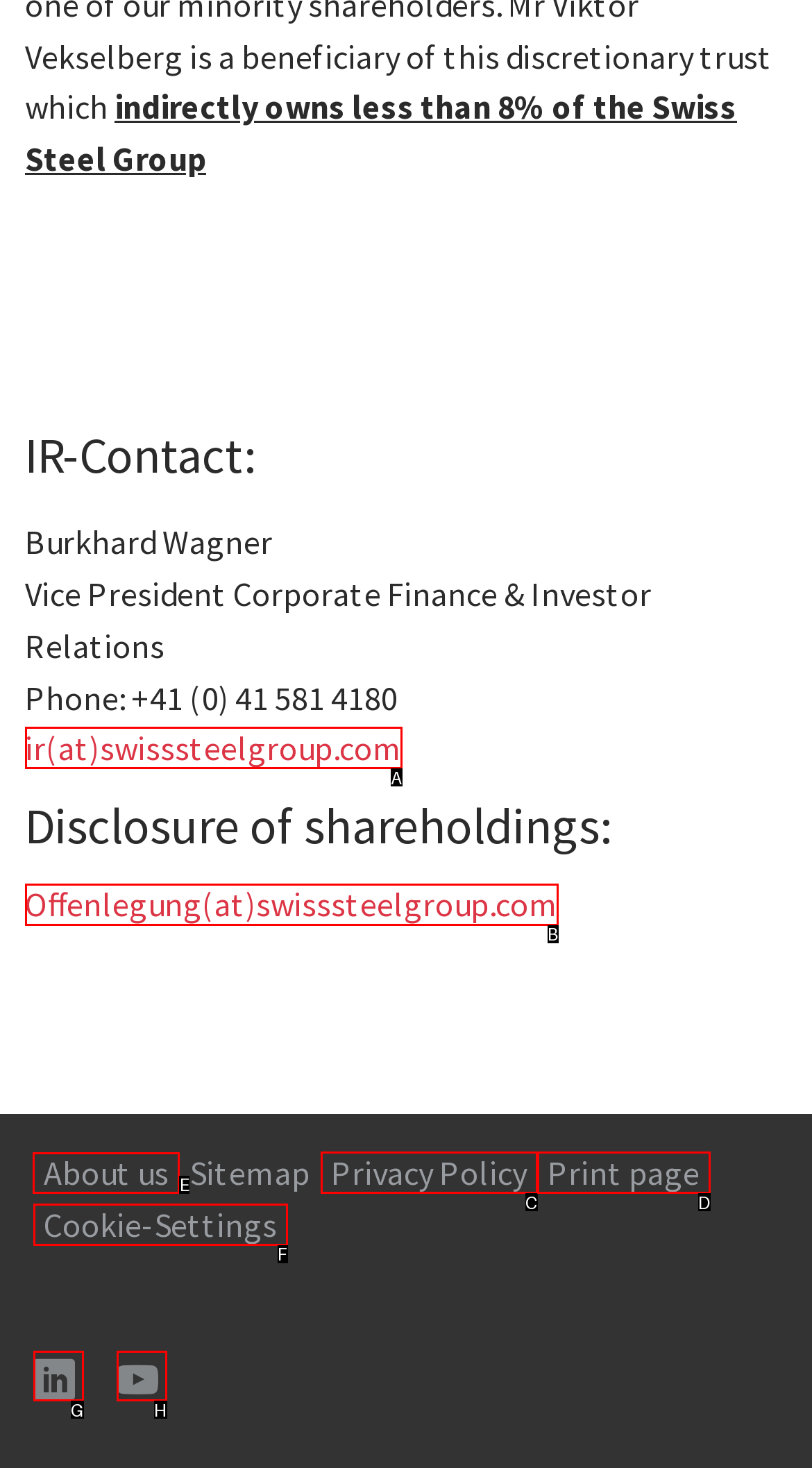Choose the HTML element that needs to be clicked for the given task: Visit the About us page Respond by giving the letter of the chosen option.

E